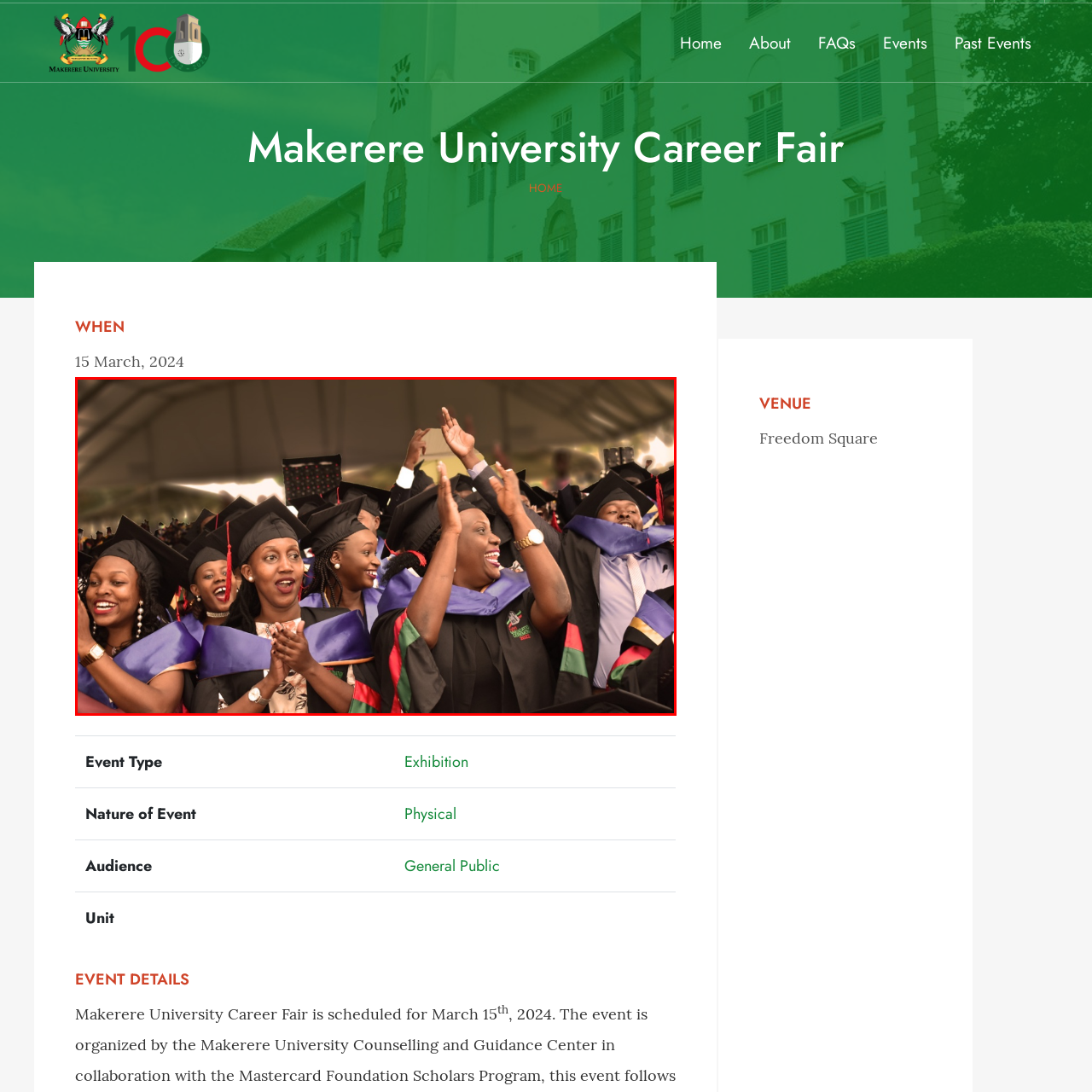Generate an elaborate caption for the image highlighted within the red boundary.

The image captures a vibrant and joyful scene from the Makerere University Career Fair, specifically highlighting the graduation celebrations on March 15, 2024. The foreground showcases a group of enthusiastic graduates, predominantly wearing traditional black graduation gowns and caps, adorned with colorful stoles. The individuals are visibly excited, with many clapping and cheering, expressing their triumph and happiness in this significant moment of achievement.

The atmosphere appears electric, filled with the thrill of accomplishment as family, friends, and fellow graduates share in the celebration. In the background, a large crowd is visible, further emphasizing the scale of the event and the communal spirit surrounding the graduation ceremony. This image encapsulates the essence of achievement, hope, and the beginning of a new chapter in the lives of these graduates.